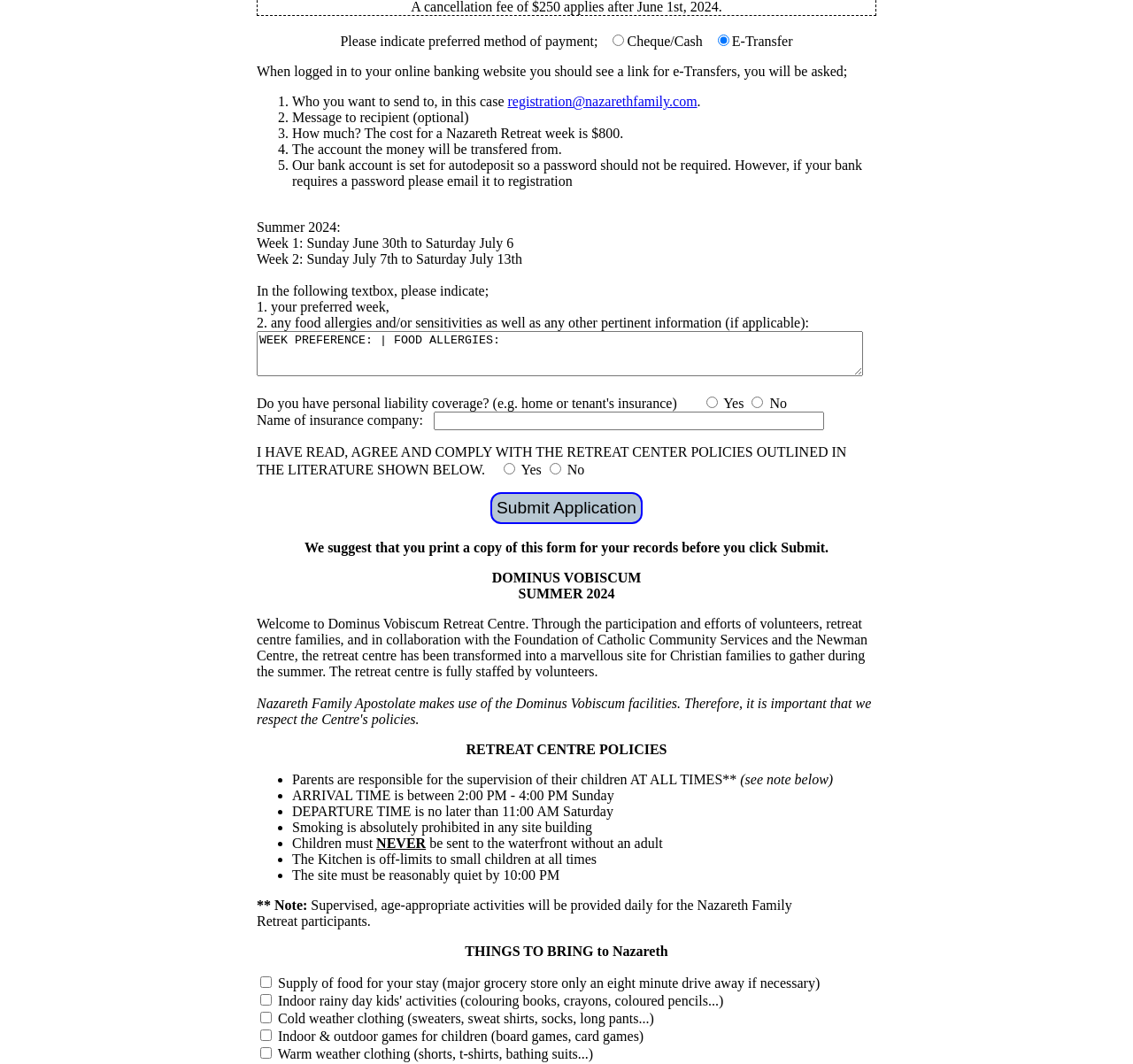Provide the bounding box for the UI element matching this description: "registration@nazarethfamily.com".

[0.448, 0.088, 0.615, 0.103]